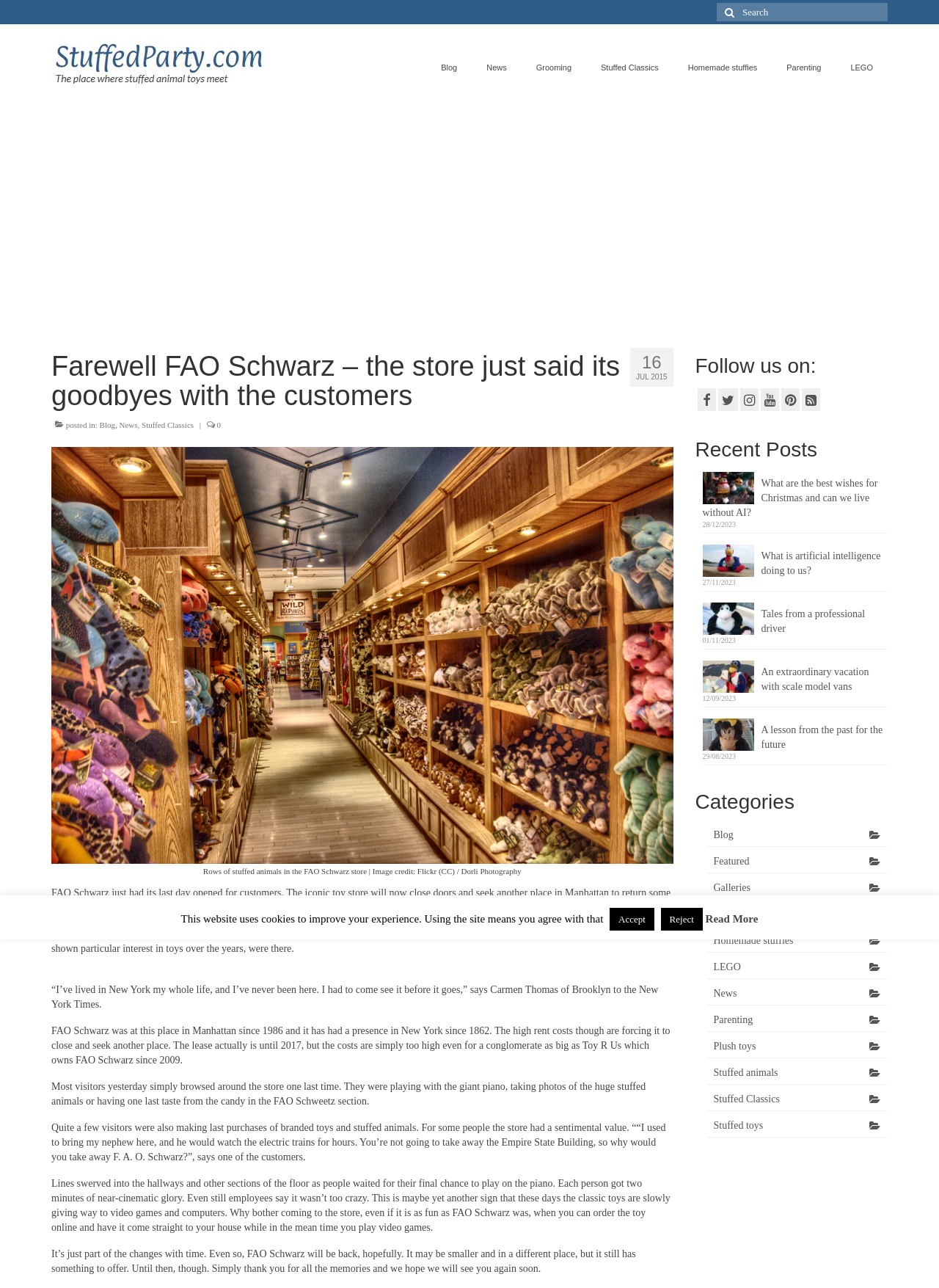Use a single word or phrase to answer the question:
What is the name of the community?

StuffedParty.com